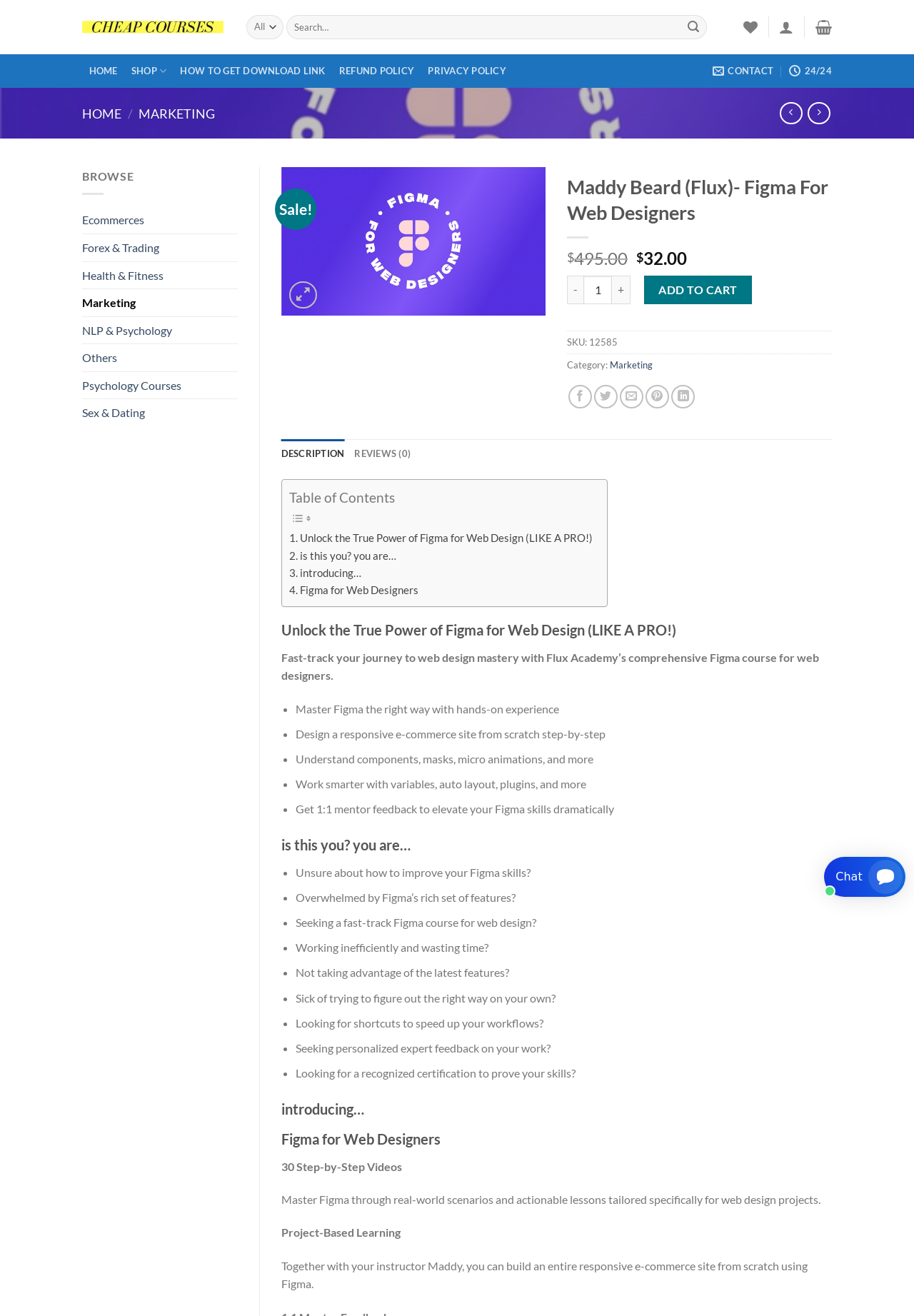Calculate the bounding box coordinates of the UI element given the description: "Shop".

[0.136, 0.041, 0.19, 0.067]